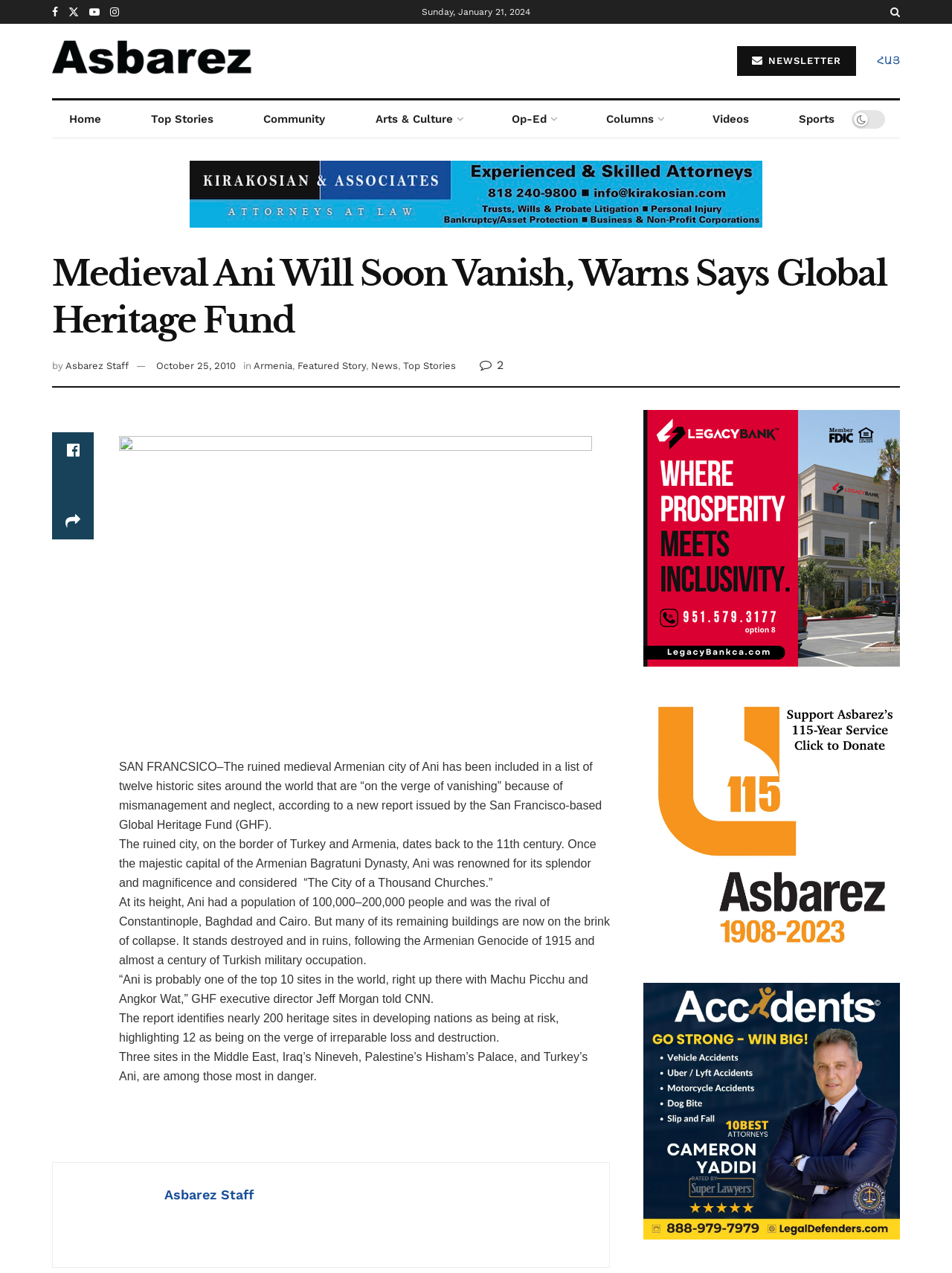Determine the bounding box coordinates for the clickable element required to fulfill the instruction: "Read the article about clean and cruelty-free brands". Provide the coordinates as four float numbers between 0 and 1, i.e., [left, top, right, bottom].

None